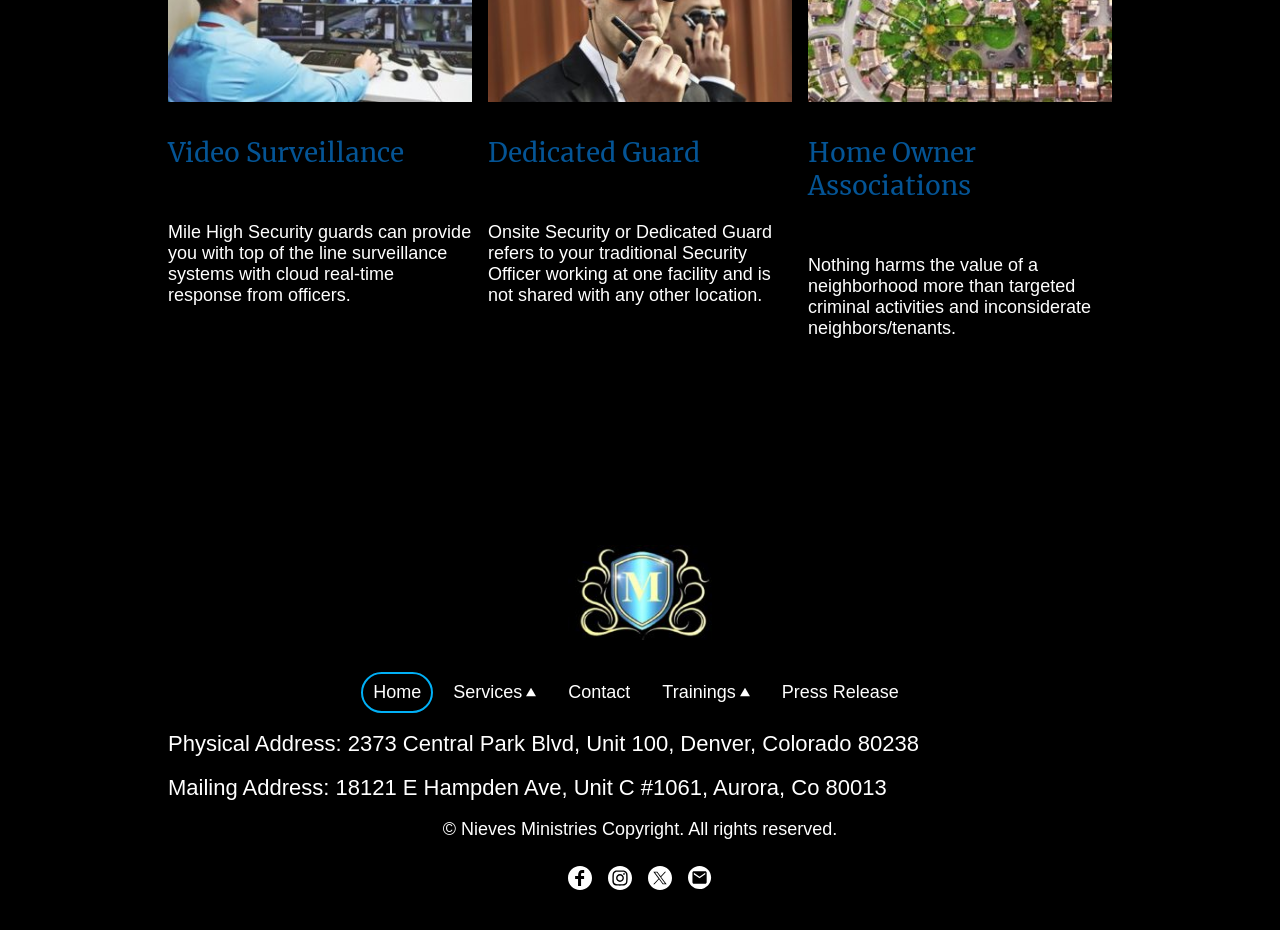What is the copyright information mentioned on the webpage?
Please answer the question as detailed as possible based on the image.

At the bottom of the webpage, the copyright information is mentioned, which is Nieves Ministries Copyright. All rights reserved. This indicates that the content on the webpage is owned by Nieves Ministries and cannot be used without permission.